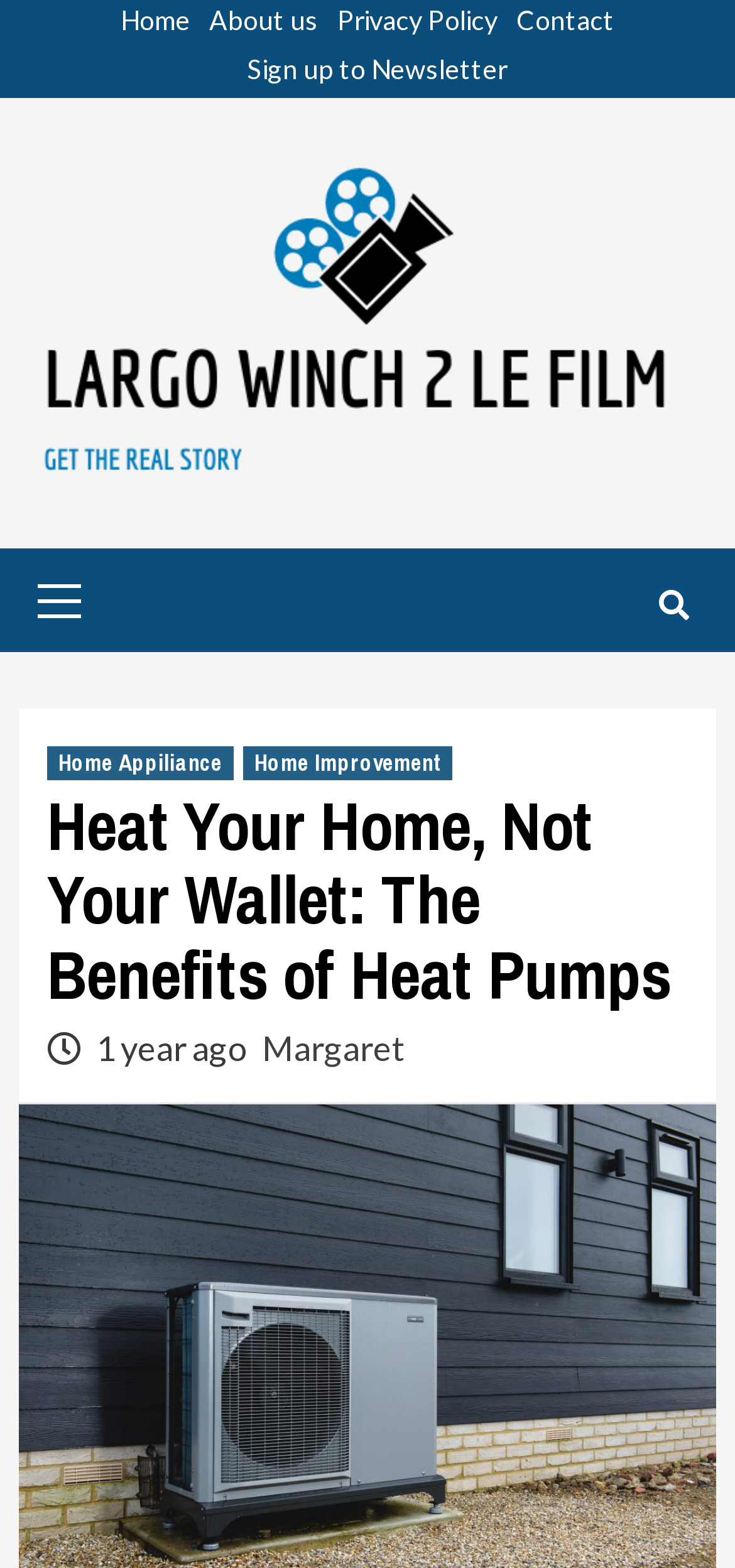What type of image is displayed on the webpage?
Answer the question with a single word or phrase by looking at the picture.

A film poster